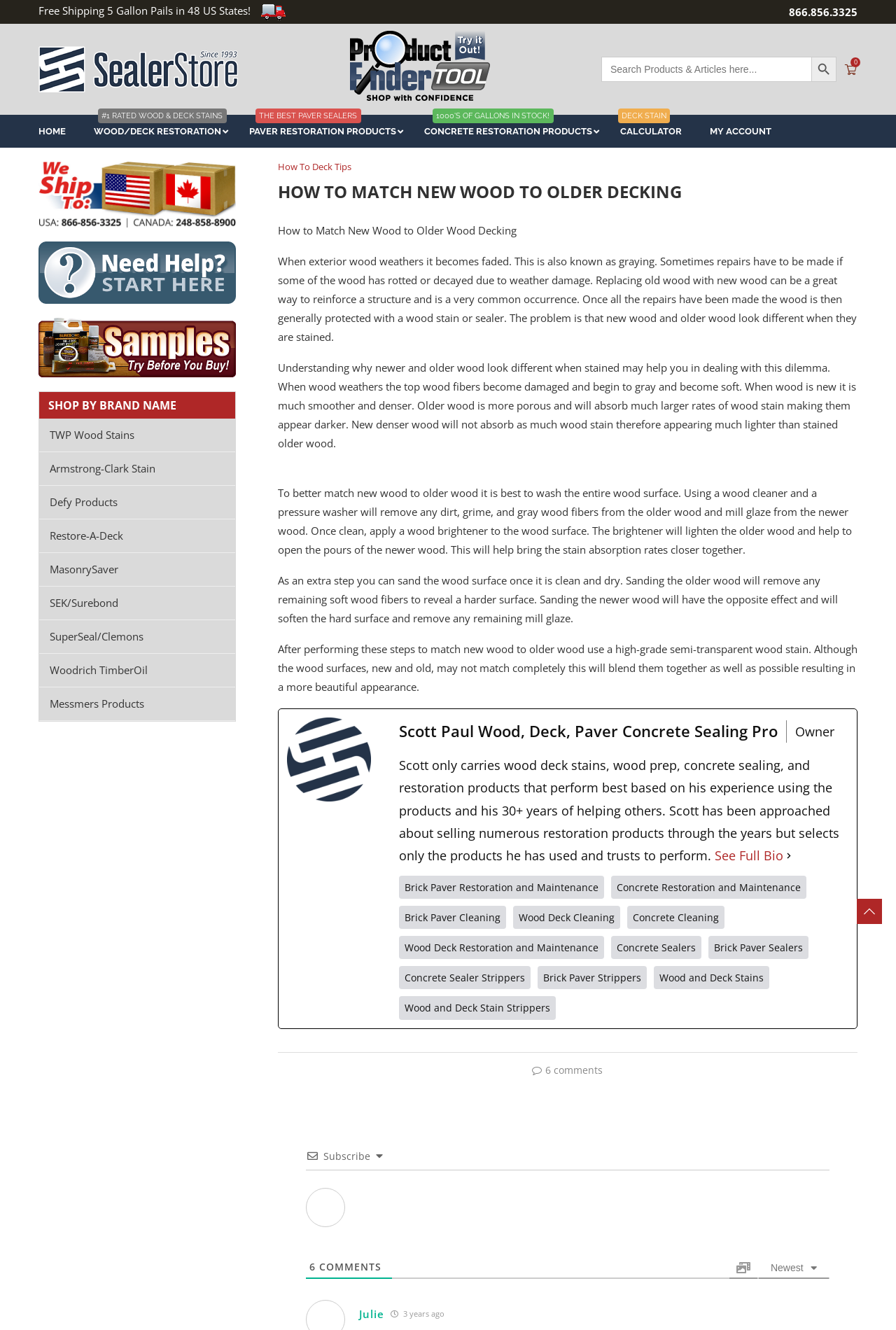With reference to the screenshot, provide a detailed response to the question below:
What is the purpose of using a wood brightener?

According to the webpage content, using a wood brightener helps to lighten the older wood and open the pores of the newer wood, which is a step in matching new wood to older wood decking.